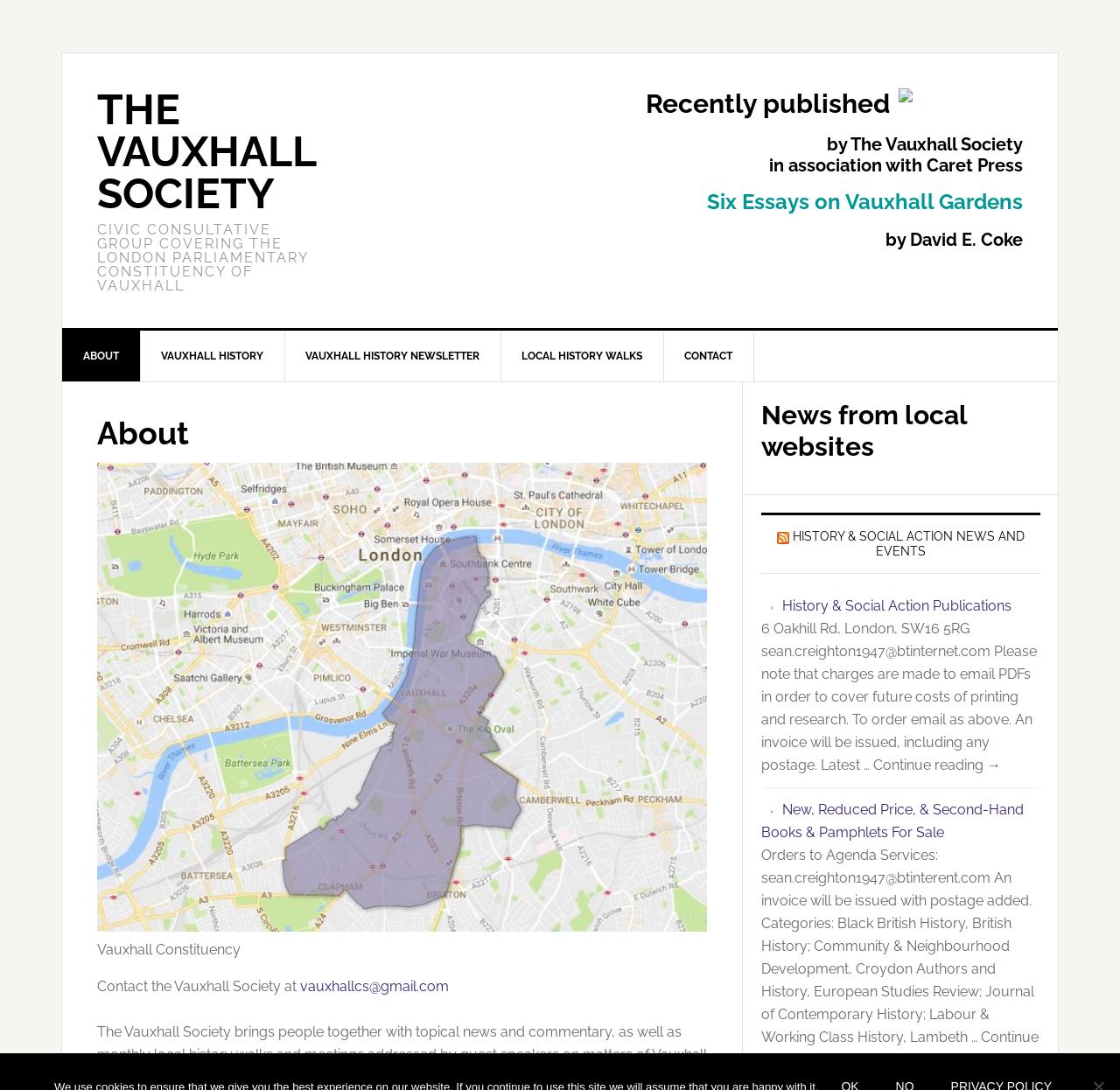Craft a detailed narrative of the webpage's structure and content.

The webpage is about the Vauxhall Society, a civic consultative group covering the London parliamentary constituency of Vauxhall. At the top, there are three "Skip to" links, followed by a link to "THE VAUXHALL SOCIETY" and a brief description of the organization. 

Below this, there is an image on the right side of the page. On the left, there are several headings, including "Recently published", "by The Vauxhall Society in association with Caret Press", "Six Essays on Vauxhall Gardens", and "by David E. Coke". 

A main navigation menu is located on the left side of the page, with links to "ABOUT", "VAUXHALL HISTORY", "VAUXHALL HISTORY NEWSLETTER", "LOCAL HISTORY WALKS", and "CONTACT". 

The "CONTACT" section includes a header, a figure with a caption "Vauxhall Constituency", and a paragraph of text describing how to contact the Vauxhall Society. There is also an email link and a longer paragraph of text about the society's activities.

On the right side of the page, there is a primary sidebar with headings "Primary Sidebar", "News from local websites", and "RSS HISTORY & SOCIAL ACTION NEWS AND EVENTS". There are links to "RSS" and "HISTORY & SOCIAL ACTION NEWS AND EVENTS", as well as a link to "History & Social Action Publications". 

Below this, there are two blocks of text, one describing how to order publications and another listing books and pamphlets for sale.